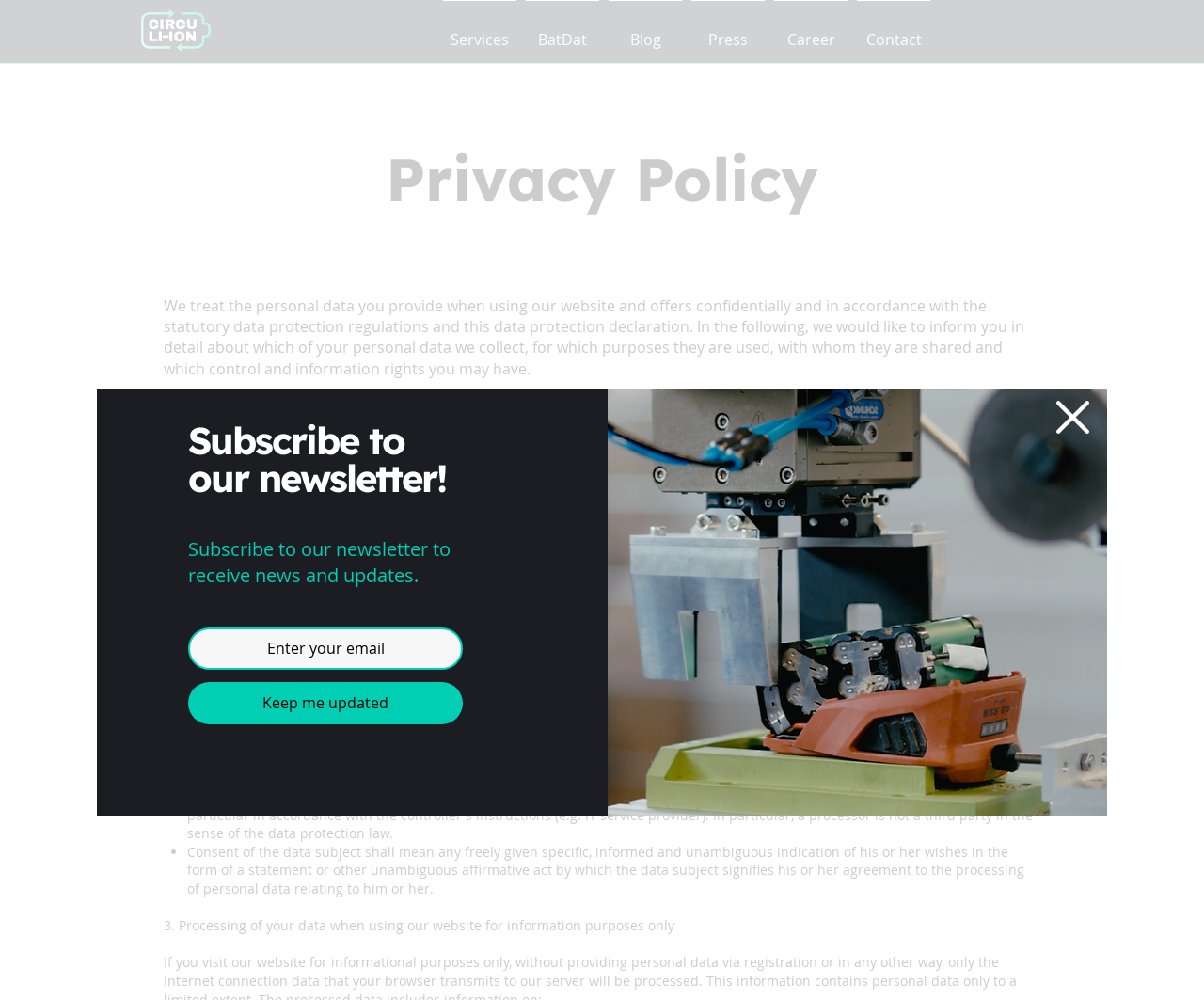Find the bounding box coordinates for the area that must be clicked to perform this action: "Enter your email".

[0.156, 0.627, 0.384, 0.67]